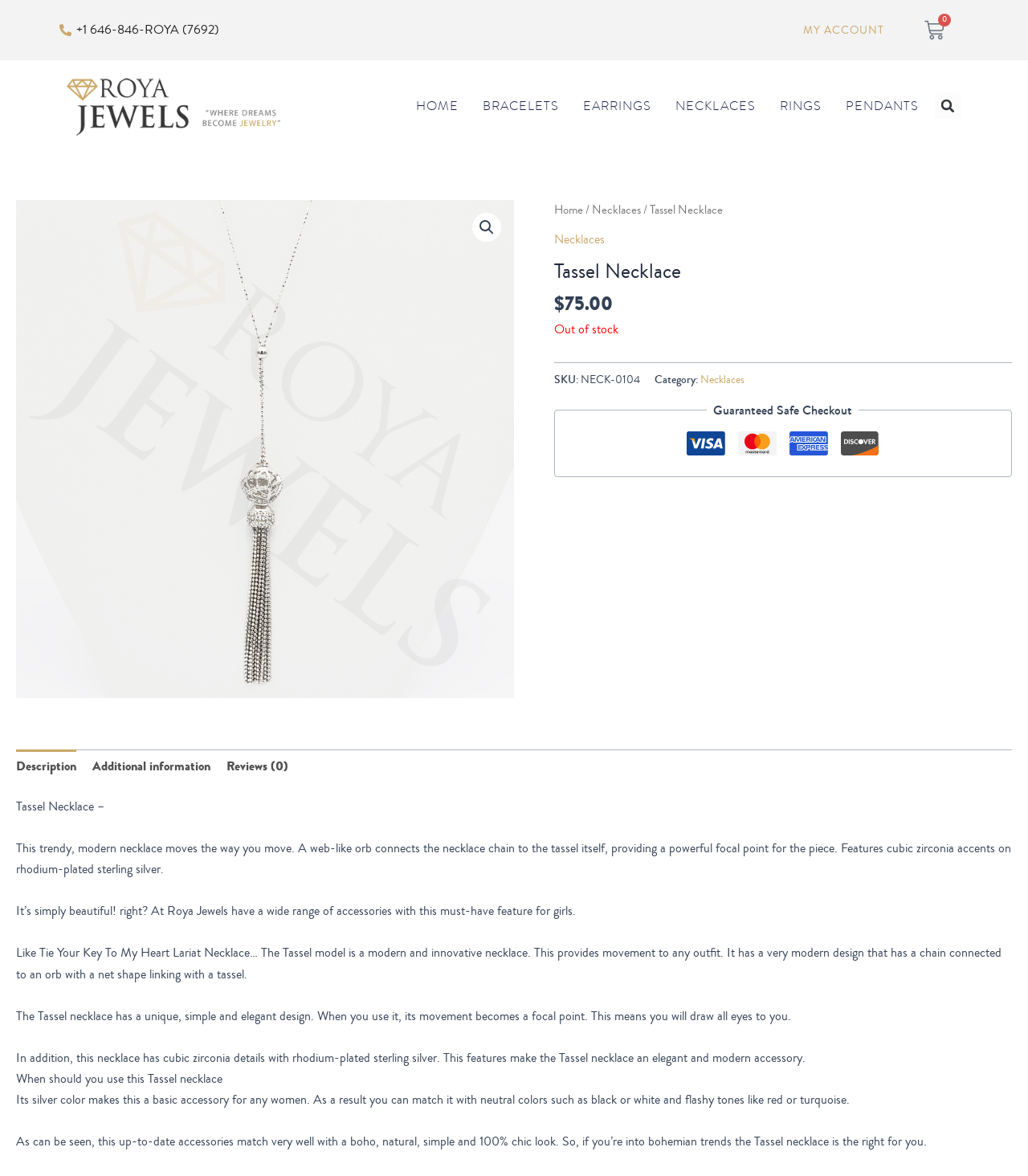Find the bounding box coordinates corresponding to the UI element with the description: "Necklaces". The coordinates should be formatted as [left, top, right, bottom], with values as floats between 0 and 1.

[0.681, 0.315, 0.724, 0.33]